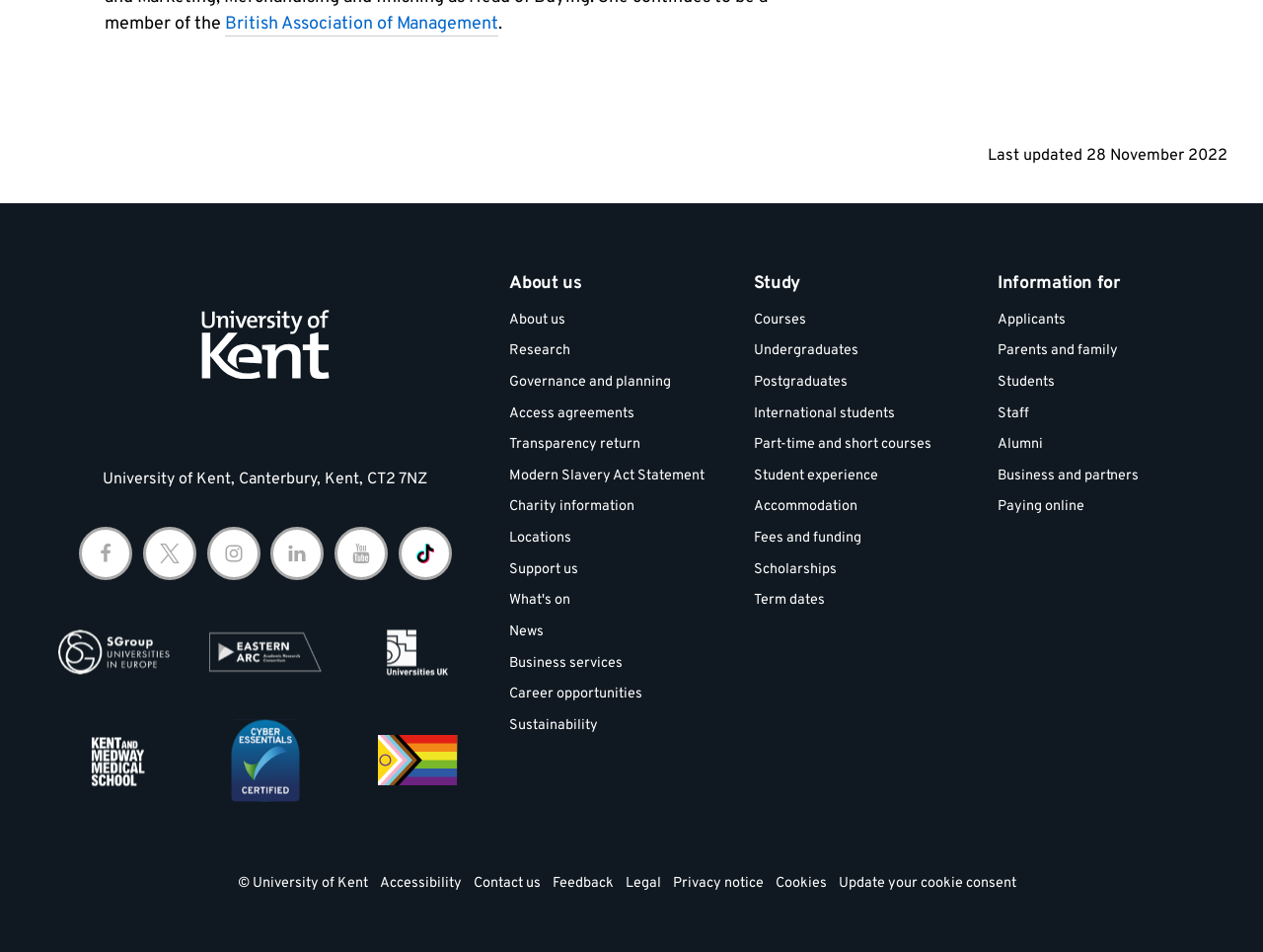Using floating point numbers between 0 and 1, provide the bounding box coordinates in the format (top-left x, top-left y, bottom-right x, bottom-right y). Locate the UI element described here: Our latest projects

None